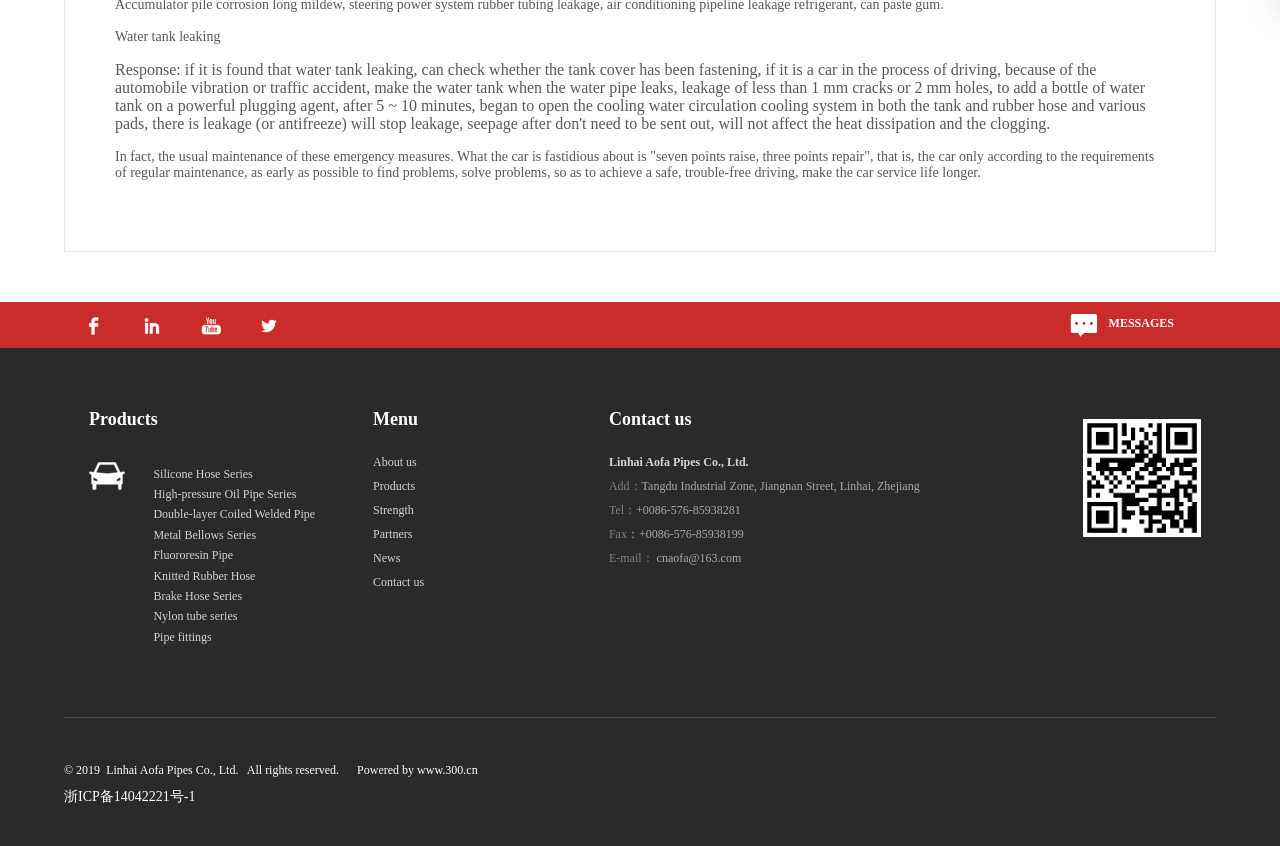Pinpoint the bounding box coordinates of the clickable area needed to execute the instruction: "Check the company's contact information". The coordinates should be specified as four float numbers between 0 and 1, i.e., [left, top, right, bottom].

[0.476, 0.566, 0.501, 0.582]